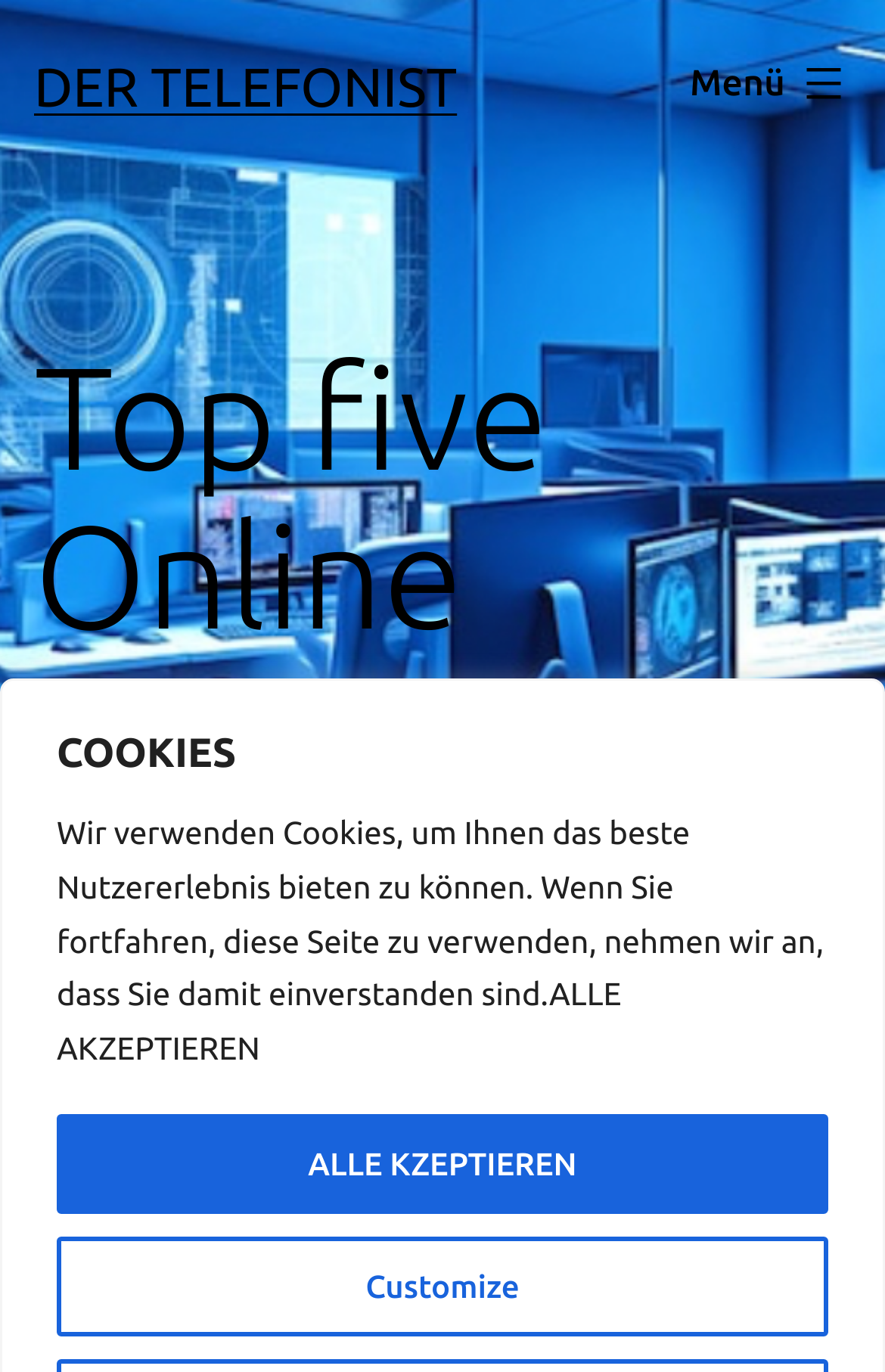Identify the bounding box of the UI element described as follows: "Customize". Provide the coordinates as four float numbers in the range of 0 to 1 [left, top, right, bottom].

[0.064, 0.901, 0.936, 0.974]